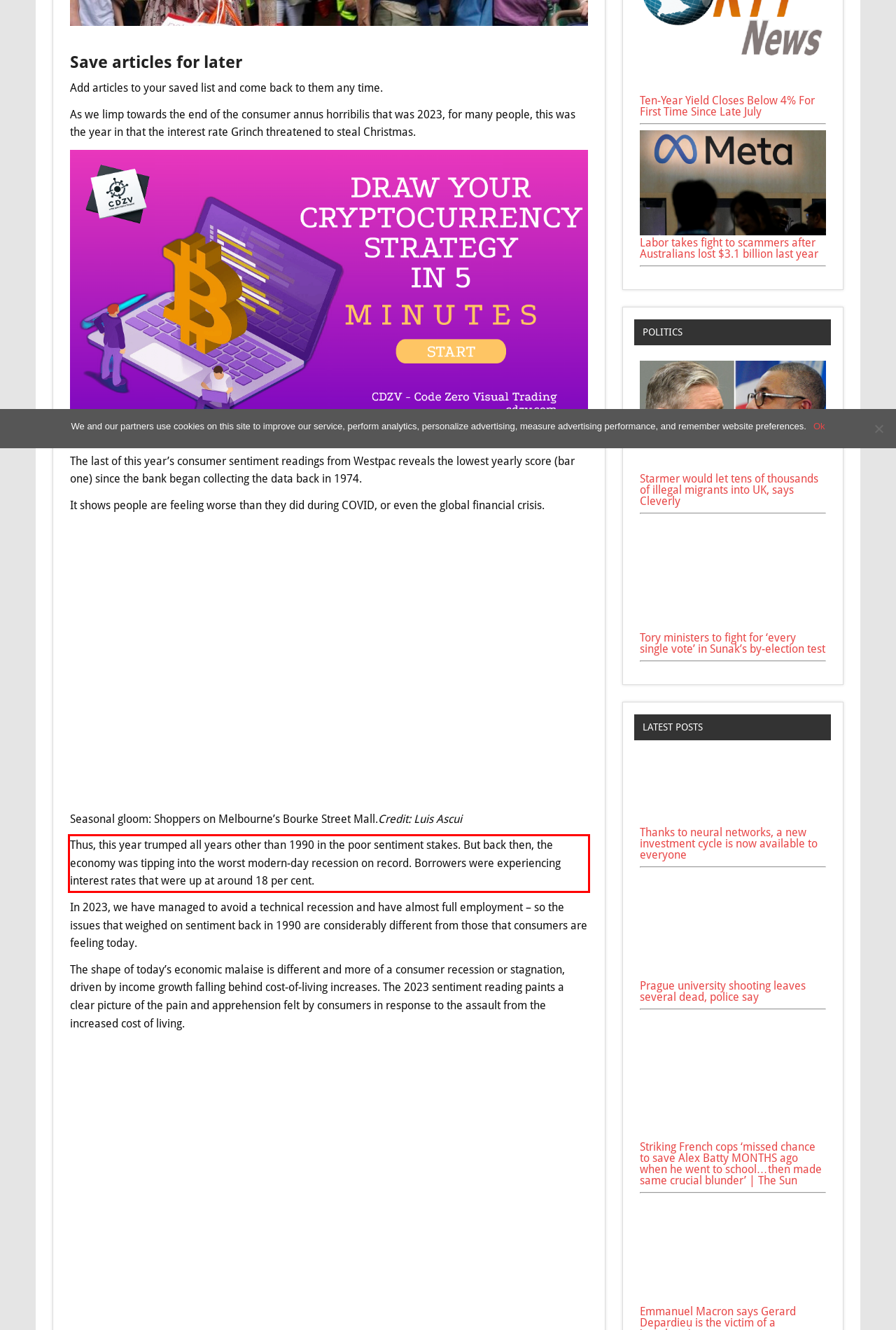Please examine the webpage screenshot containing a red bounding box and use OCR to recognize and output the text inside the red bounding box.

Thus, this year trumped all years other than 1990 in the poor sentiment stakes. But back then, the economy was tipping into the worst modern-day recession on record. Borrowers were experiencing interest rates that were up at around 18 per cent.